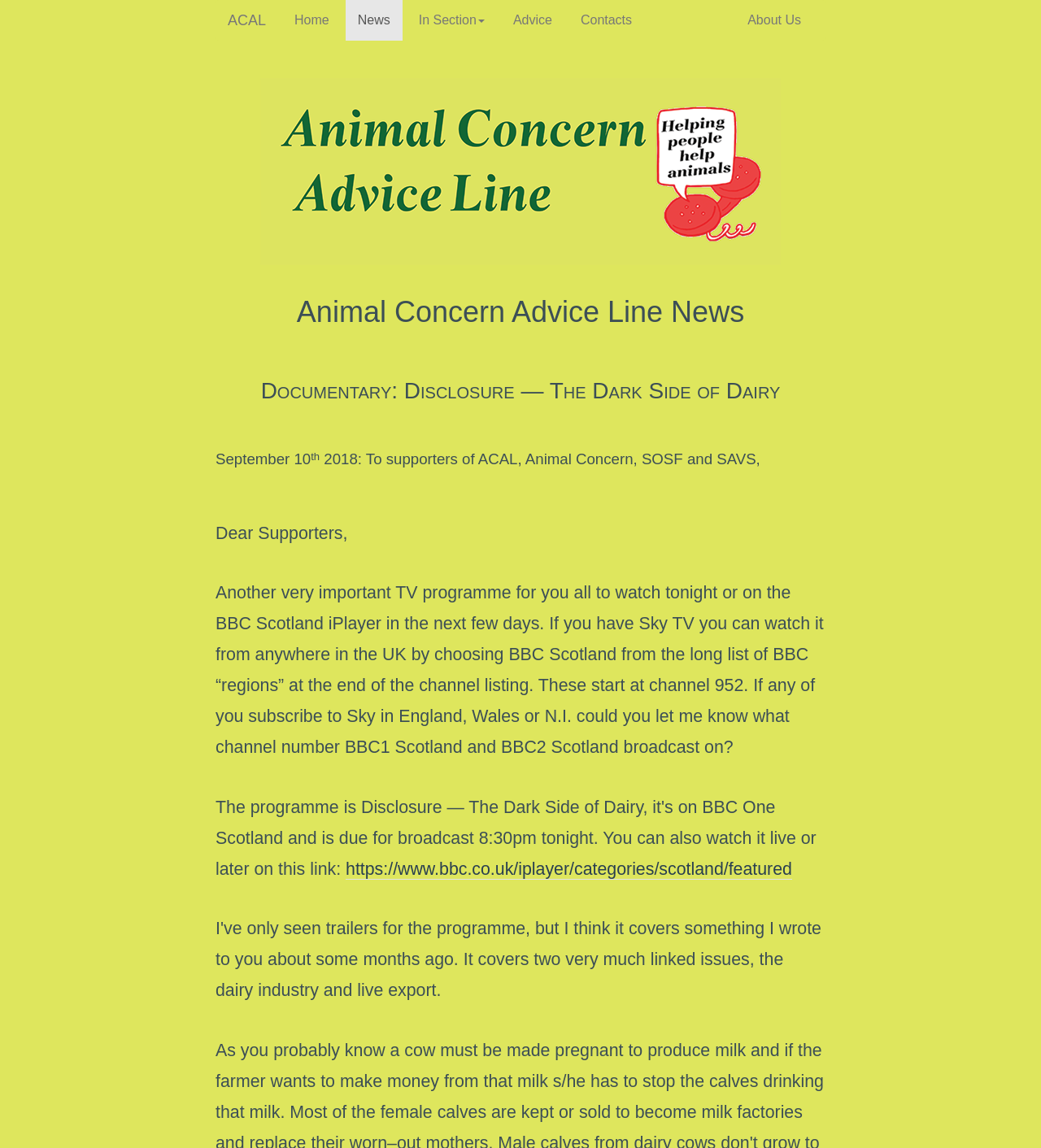Identify the bounding box coordinates for the UI element that matches this description: "About Us".

[0.706, 0.0, 0.781, 0.035]